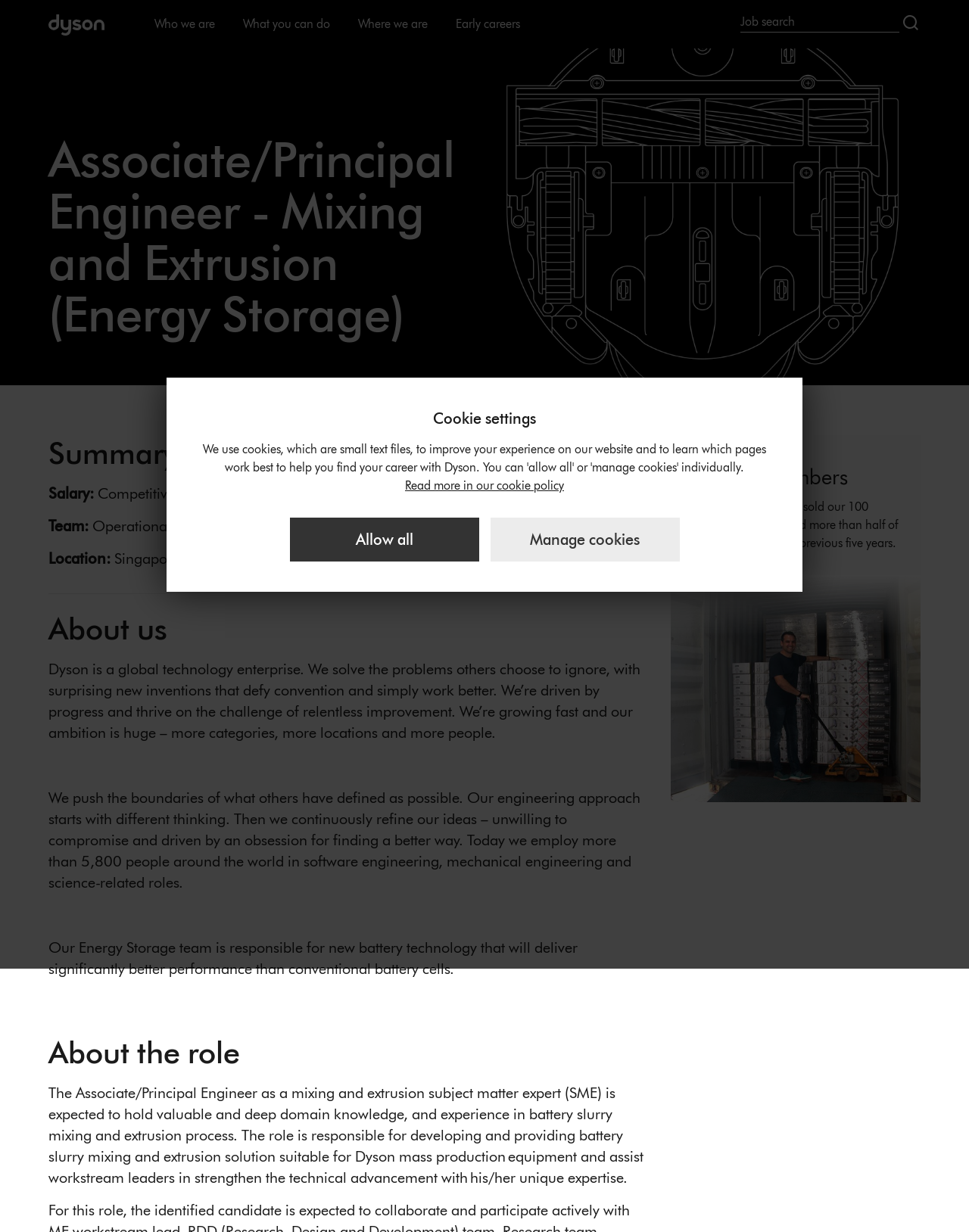Please answer the following question using a single word or phrase: How many people does Dyson employ?

More than 5,800